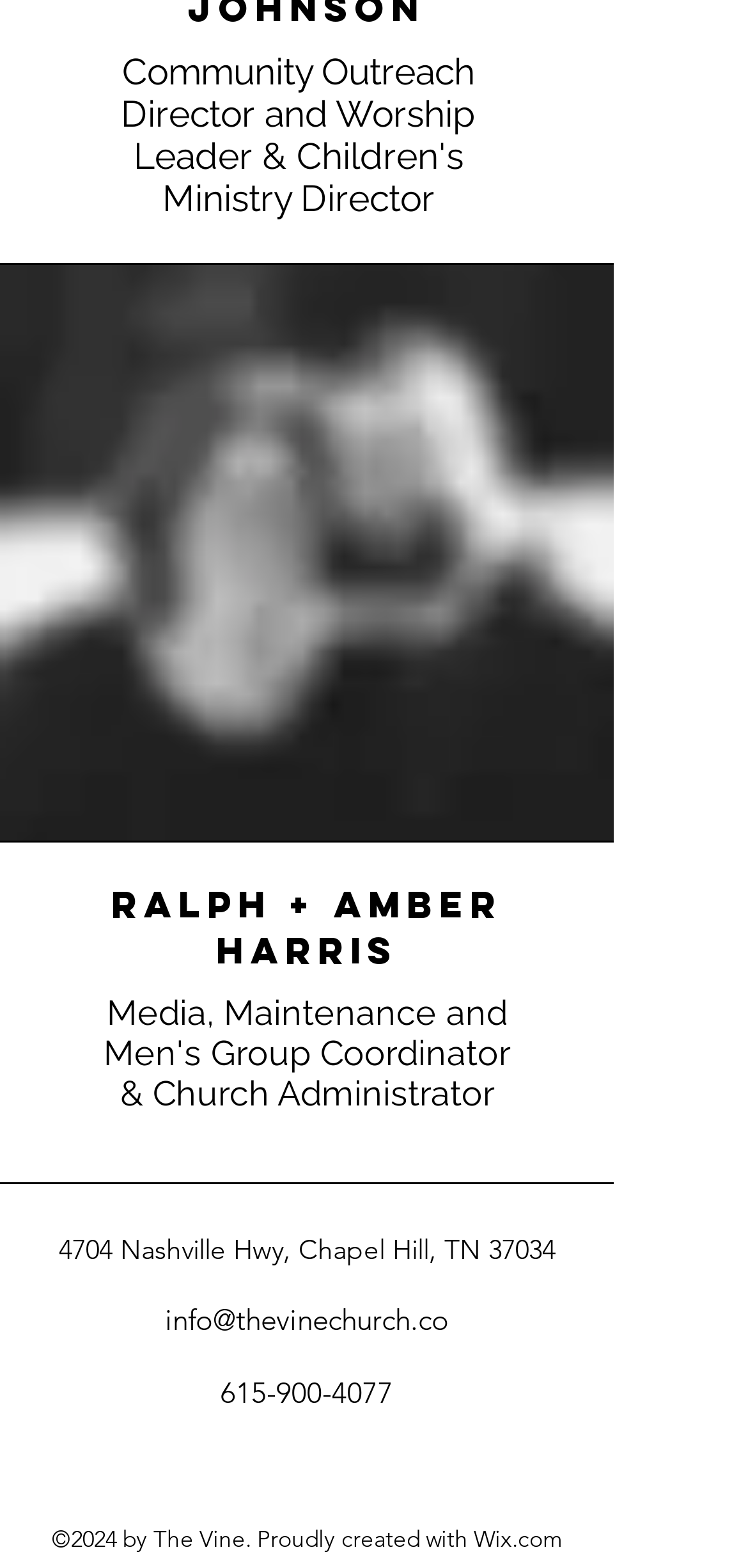Reply to the question below using a single word or brief phrase:
What is the address of the church?

4704 Nashville Hwy, Chapel Hill, TN 37034